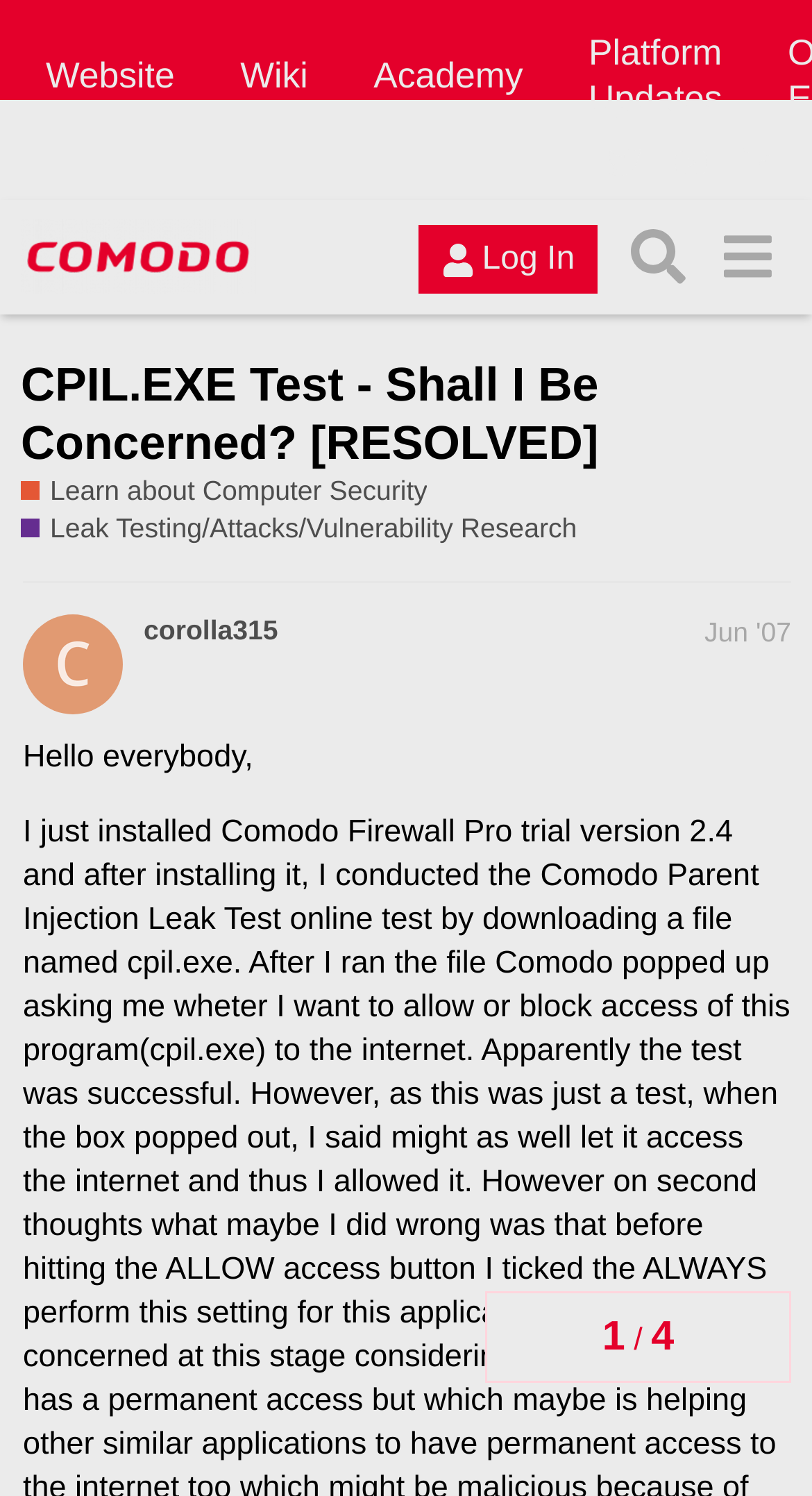Who started the discussion?
Using the visual information, answer the question in a single word or phrase.

corolla315